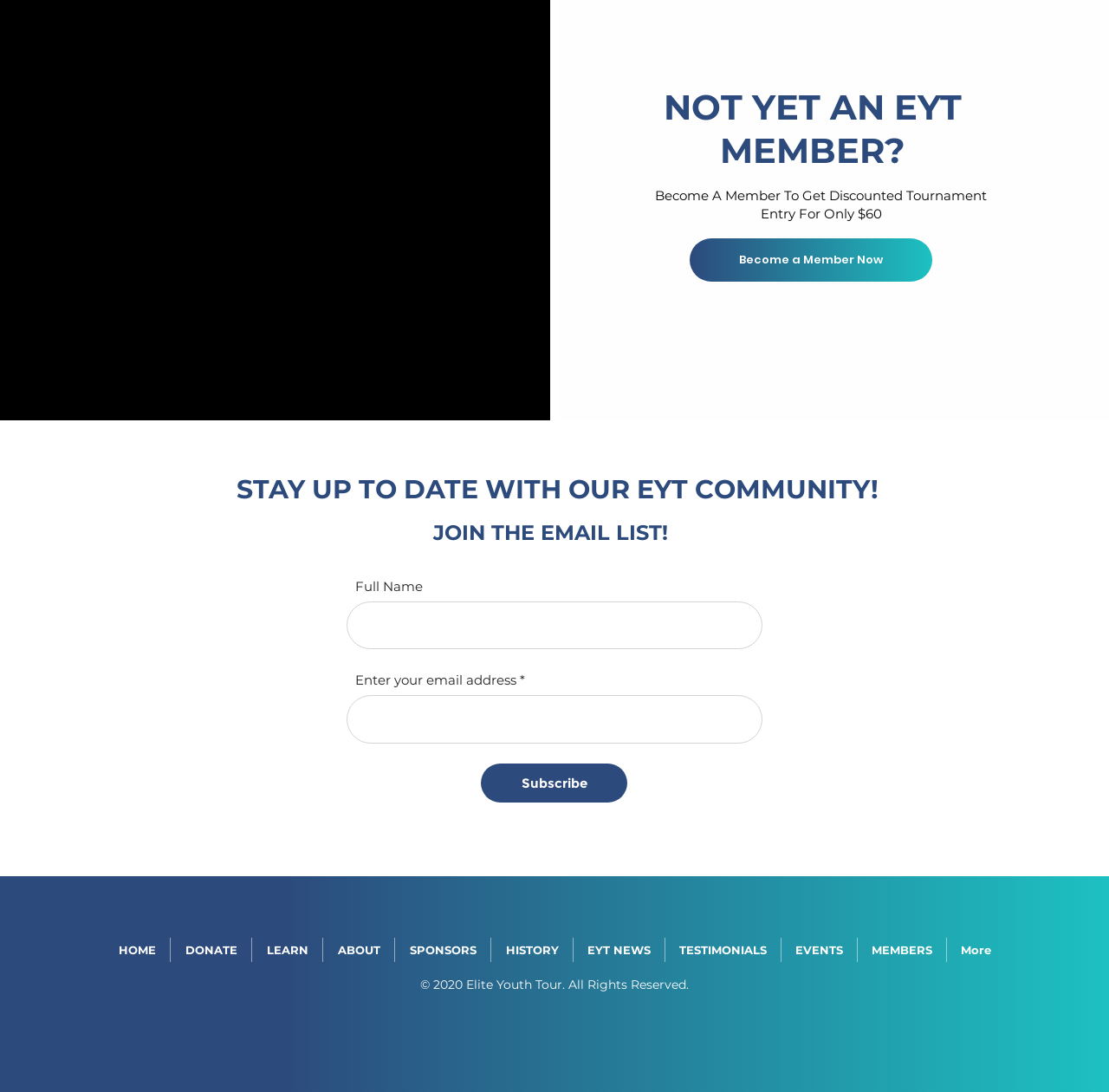What is the purpose of the email list? Refer to the image and provide a one-word or short phrase answer.

Stay up to date with EYT community